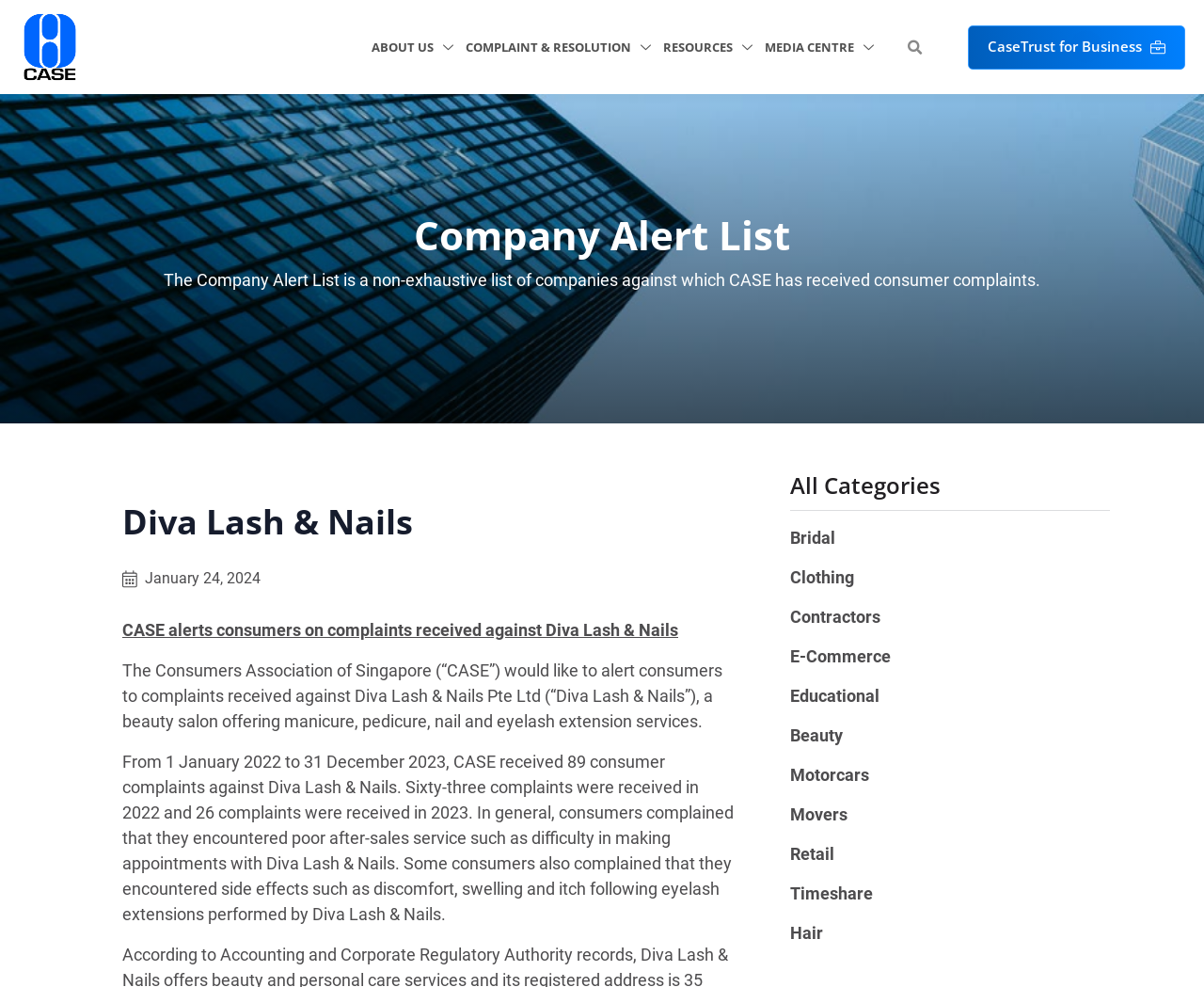Please find the bounding box coordinates for the clickable element needed to perform this instruction: "Explore beauty category".

[0.656, 0.732, 0.922, 0.758]